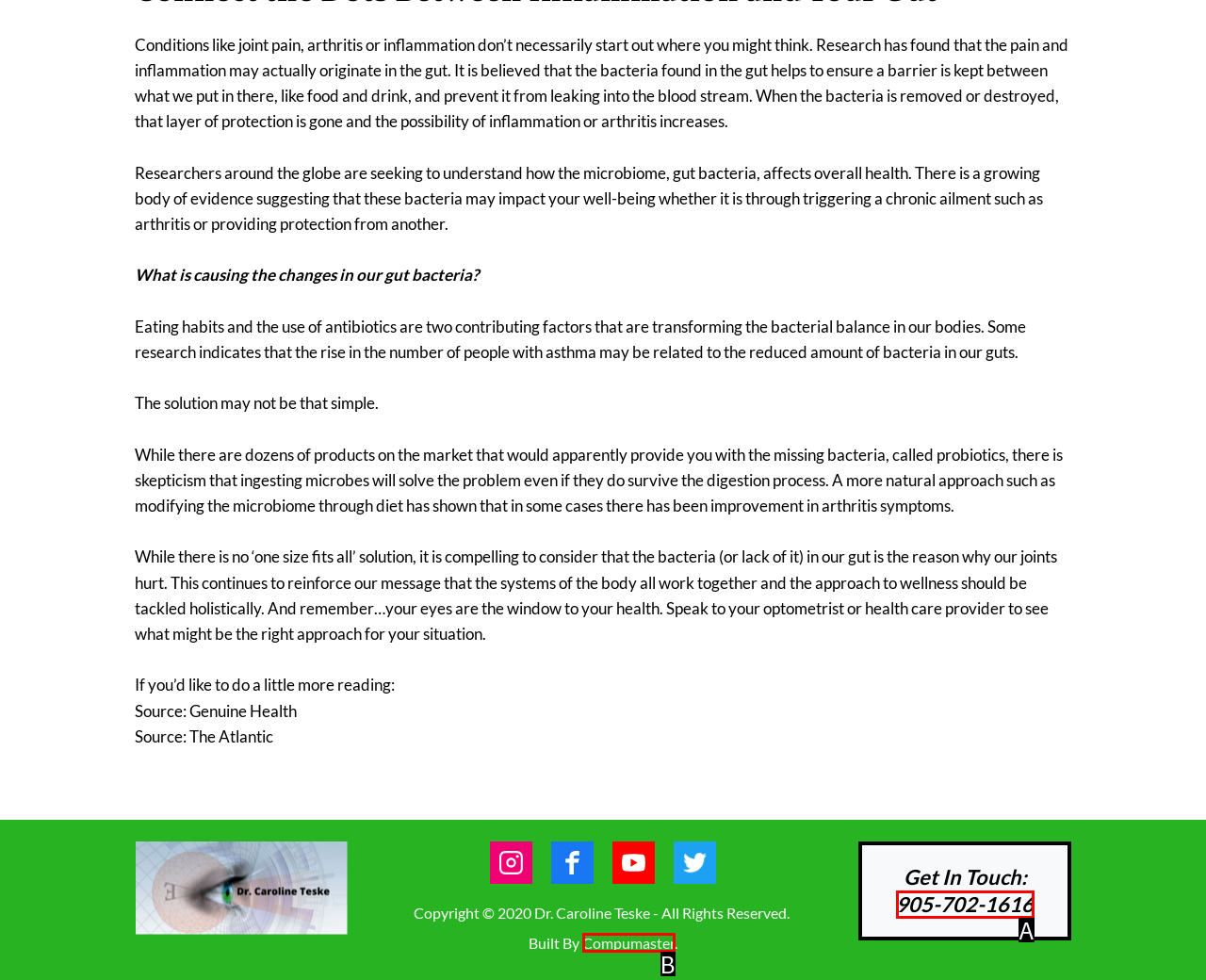Which option is described as follows: parent_node: SEARCH name="s"
Answer with the letter of the matching option directly.

None